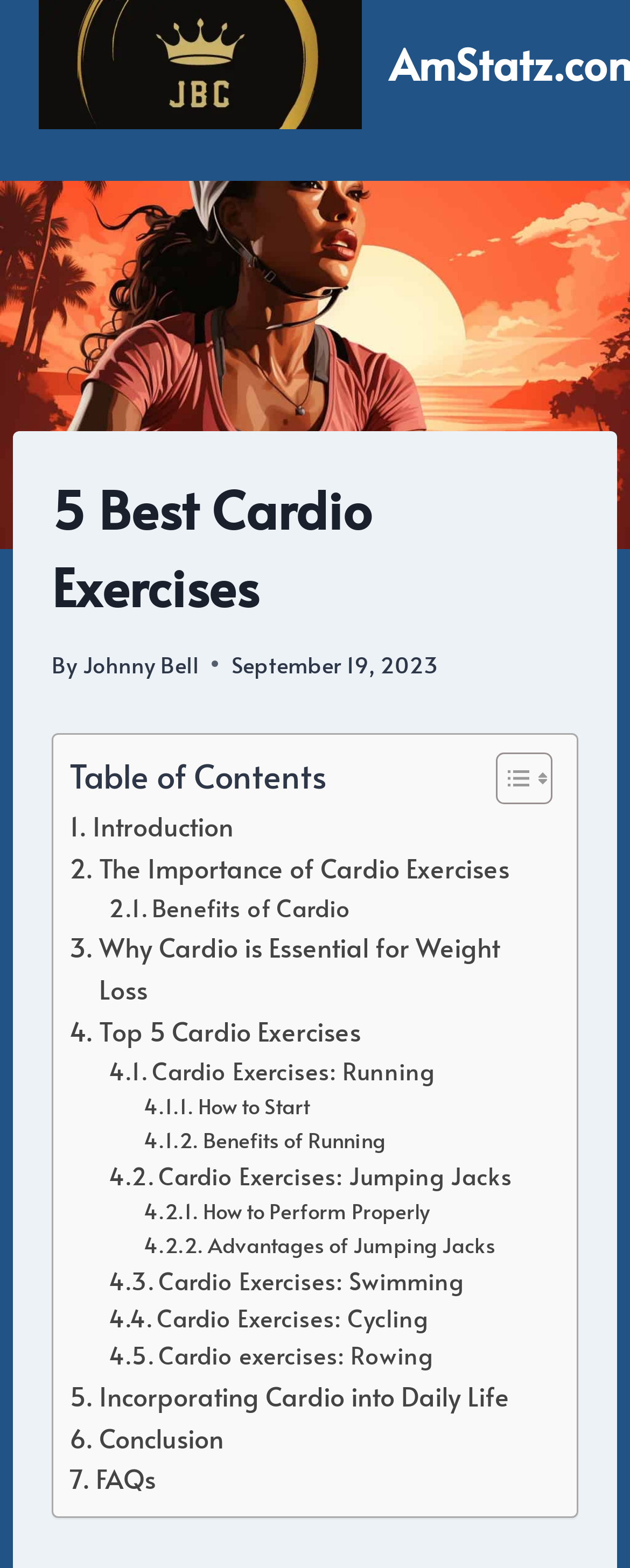Refer to the screenshot and give an in-depth answer to this question: Who is the author of this article?

The author's name can be found in the header section of the webpage, where it says 'By Johnny Bell'.